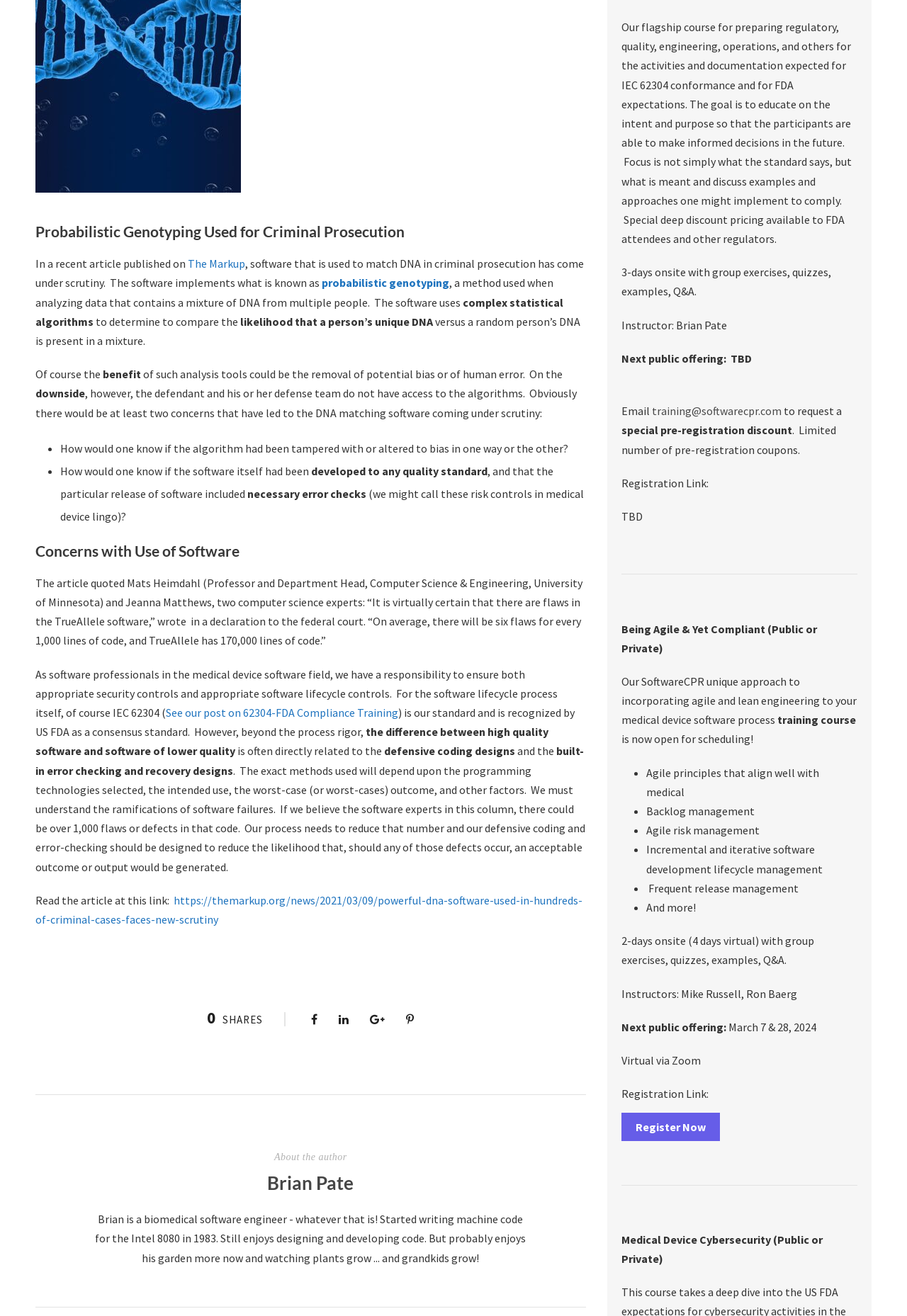Using the element description: "training@softwarecpr.com", determine the bounding box coordinates. The coordinates should be in the format [left, top, right, bottom], with values between 0 and 1.

[0.718, 0.307, 0.861, 0.318]